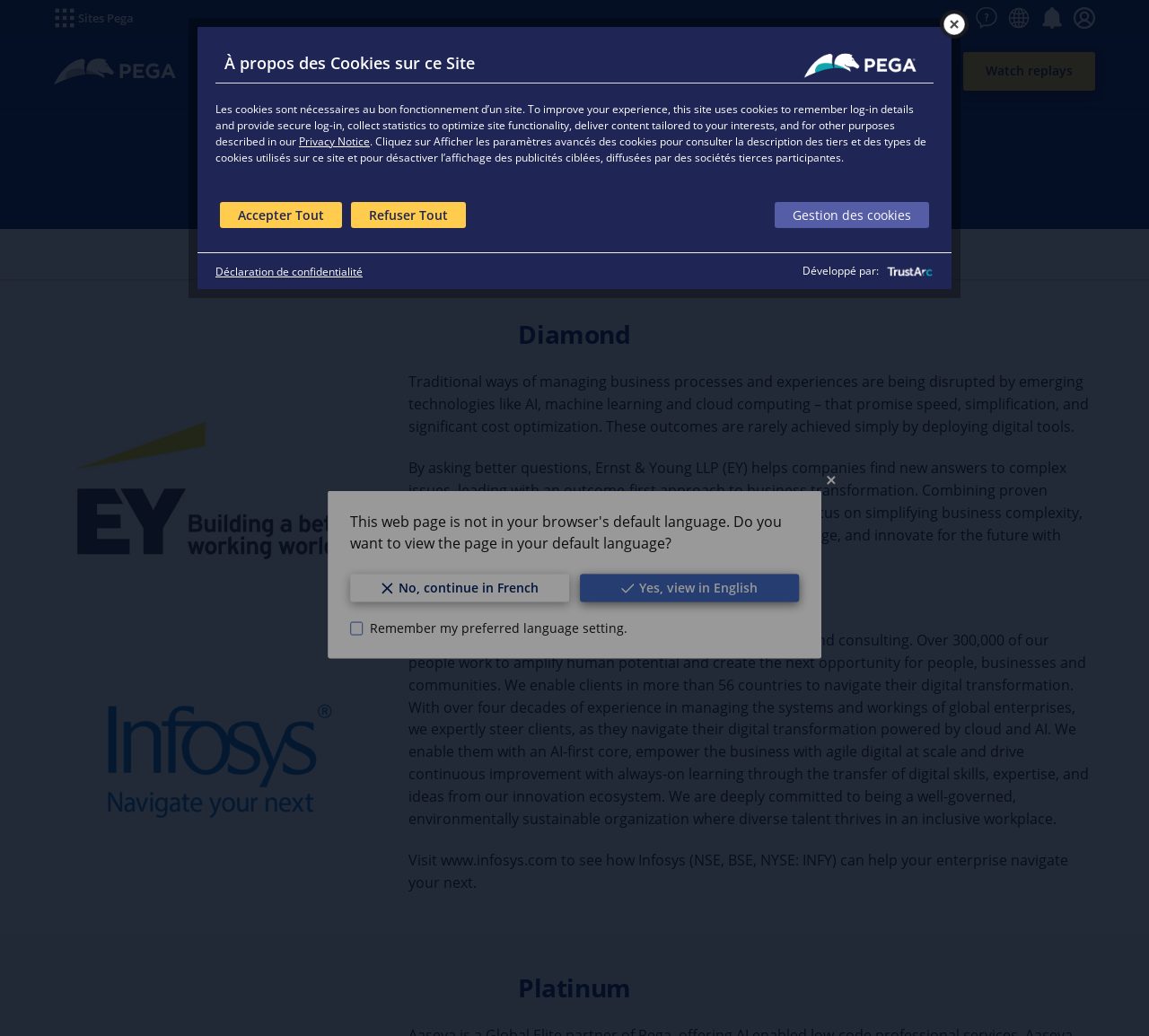Determine the bounding box coordinates of the UI element described below. Use the format (top-left x, top-left y, bottom-right x, bottom-right y) with floating point numbers between 0 and 1: Watch replays

[0.839, 0.051, 0.953, 0.087]